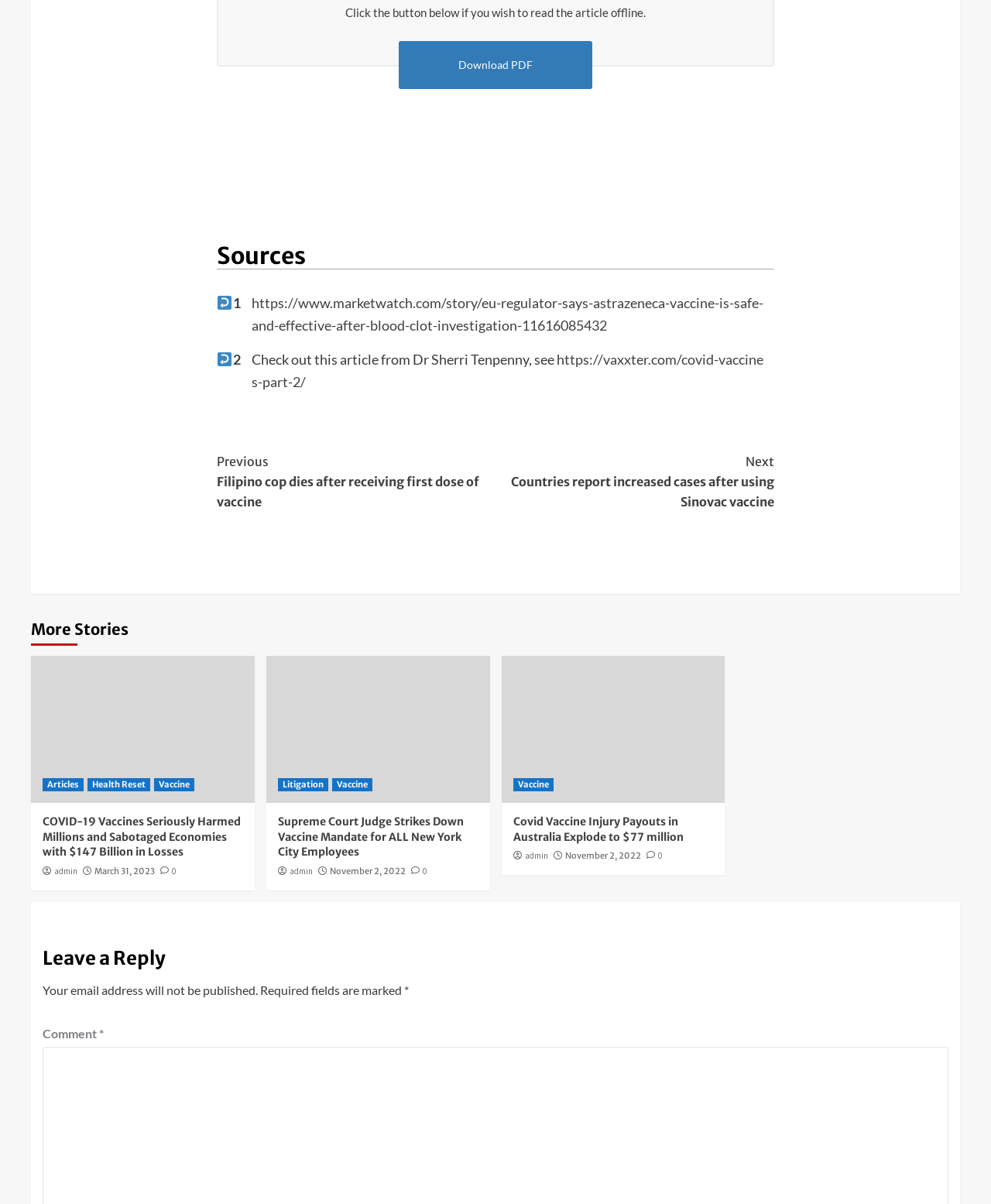Please identify the bounding box coordinates of the element I should click to complete this instruction: 'Copy a link to this post to clipboard'. The coordinates should be given as four float numbers between 0 and 1, like this: [left, top, right, bottom].

None